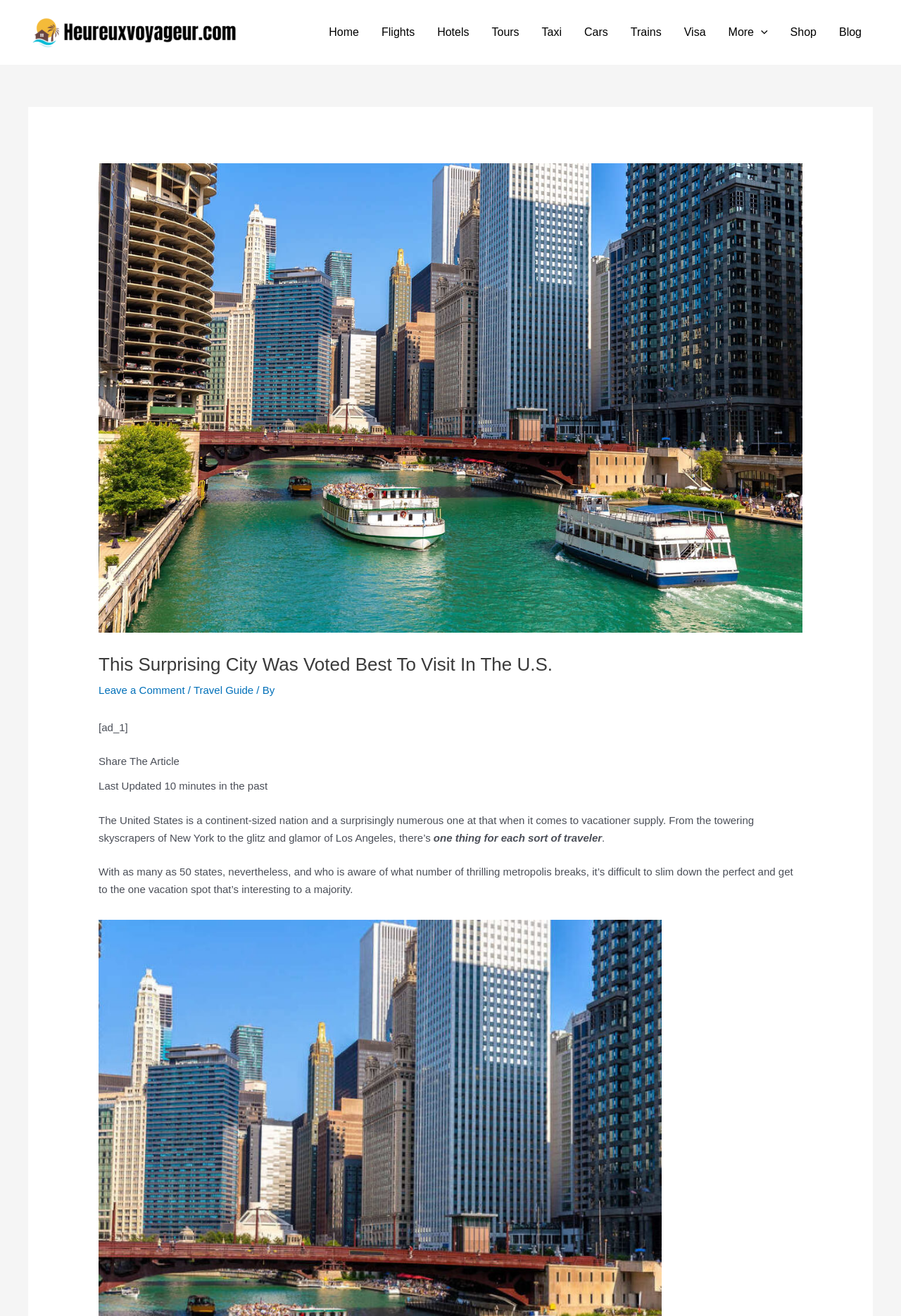Please find the bounding box coordinates of the section that needs to be clicked to achieve this instruction: "Click on the 'Home' link".

[0.353, 0.006, 0.411, 0.043]